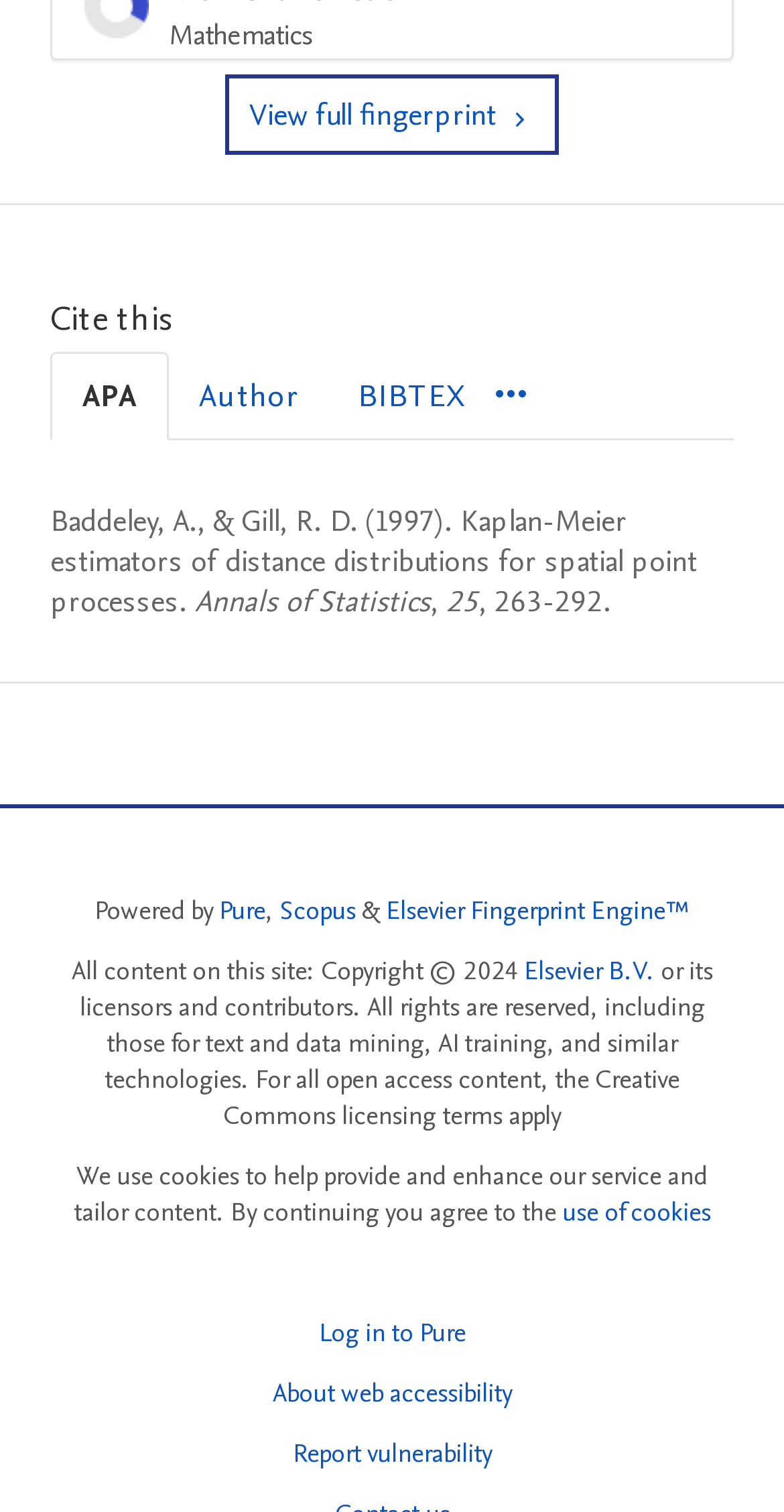Locate the coordinates of the bounding box for the clickable region that fulfills this instruction: "Cite in APA style".

[0.064, 0.232, 0.215, 0.291]